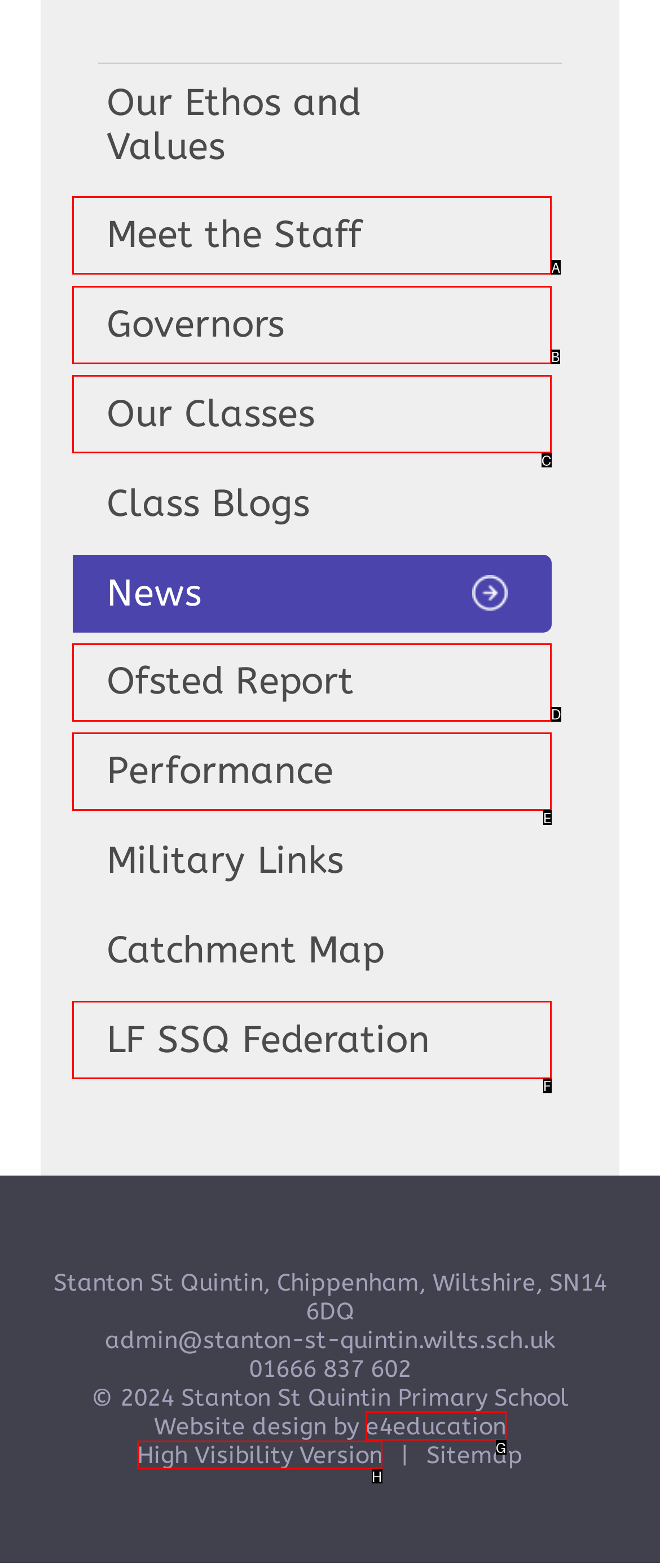Tell me which one HTML element I should click to complete the following task: Switch to high visibility version
Answer with the option's letter from the given choices directly.

H